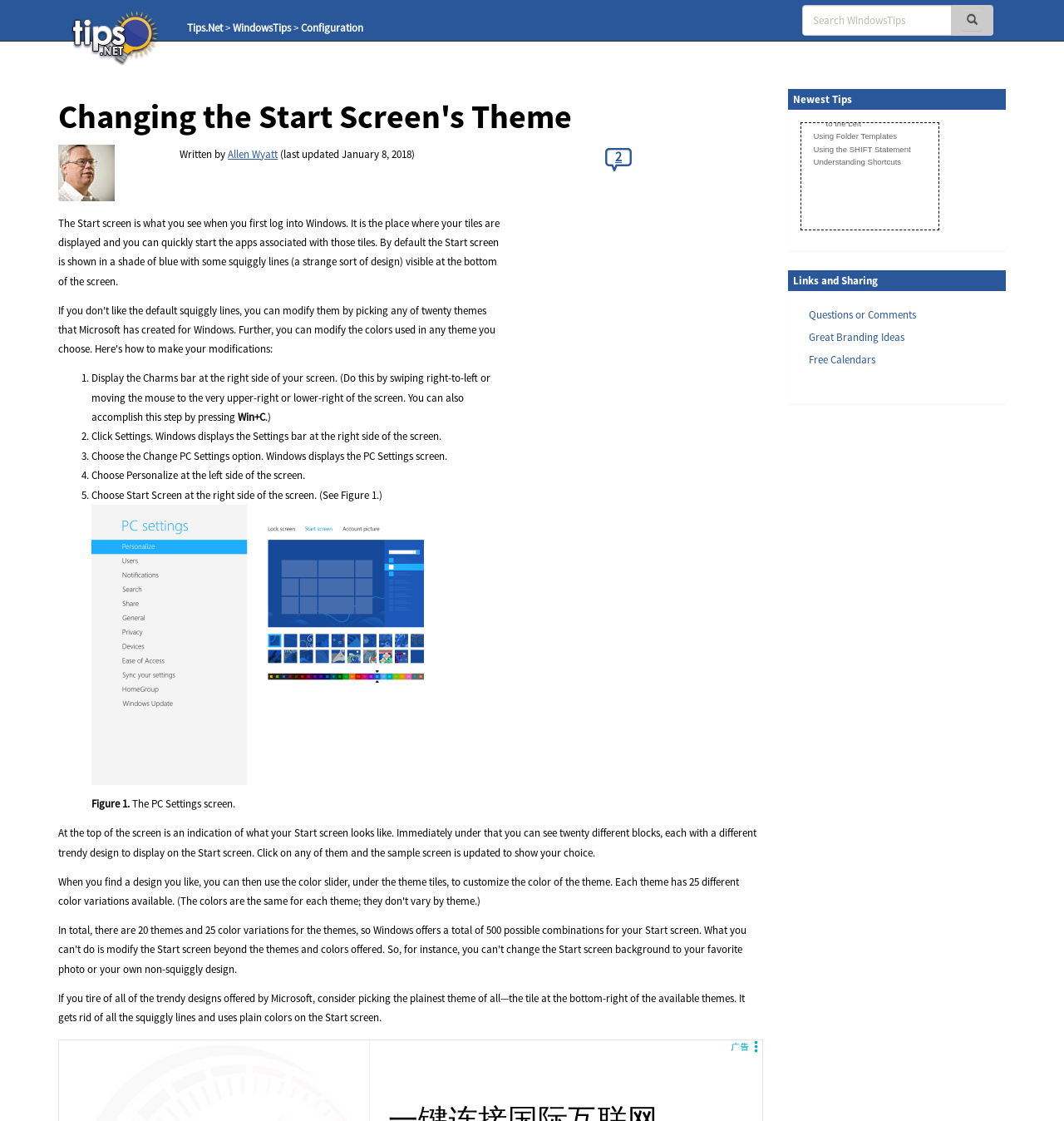Give an in-depth explanation of the webpage layout and content.

This webpage is about changing the Start screen's theme in Windows. At the top, there is a logo image of "tips.net" and a navigation bar with links to "Tips.Net", "WindowsTips", and "Configuration". On the right side, there is a search bar with a textbox and a button. 

Below the navigation bar, there is a heading "Changing the Start Screen's Theme" and an image. The author's name, "Allen Wyatt", and the last updated date, "January 8, 2018", are displayed next to the heading. 

The main content of the webpage is a tutorial on how to change the Start screen's theme. It starts with a description of the Start screen and its default design. The tutorial is divided into five steps, each with a list marker and a brief instruction. The steps guide the user to access the PC Settings screen and choose a new theme for the Start screen. 

There is an image illustrating the PC Settings screen, and the tutorial explains how to choose a new theme from the available options. The webpage also provides a tip on how to get rid of the default squiggly lines on the Start screen.

On the right side of the webpage, there are two sections: "Newest Tips" and "Links and Sharing". The "Newest Tips" section lists several links to other tutorials, and the "Links and Sharing" section provides links to other resources, including a comment section and some advertisements. There are also two advertisements displayed at the bottom of the webpage.